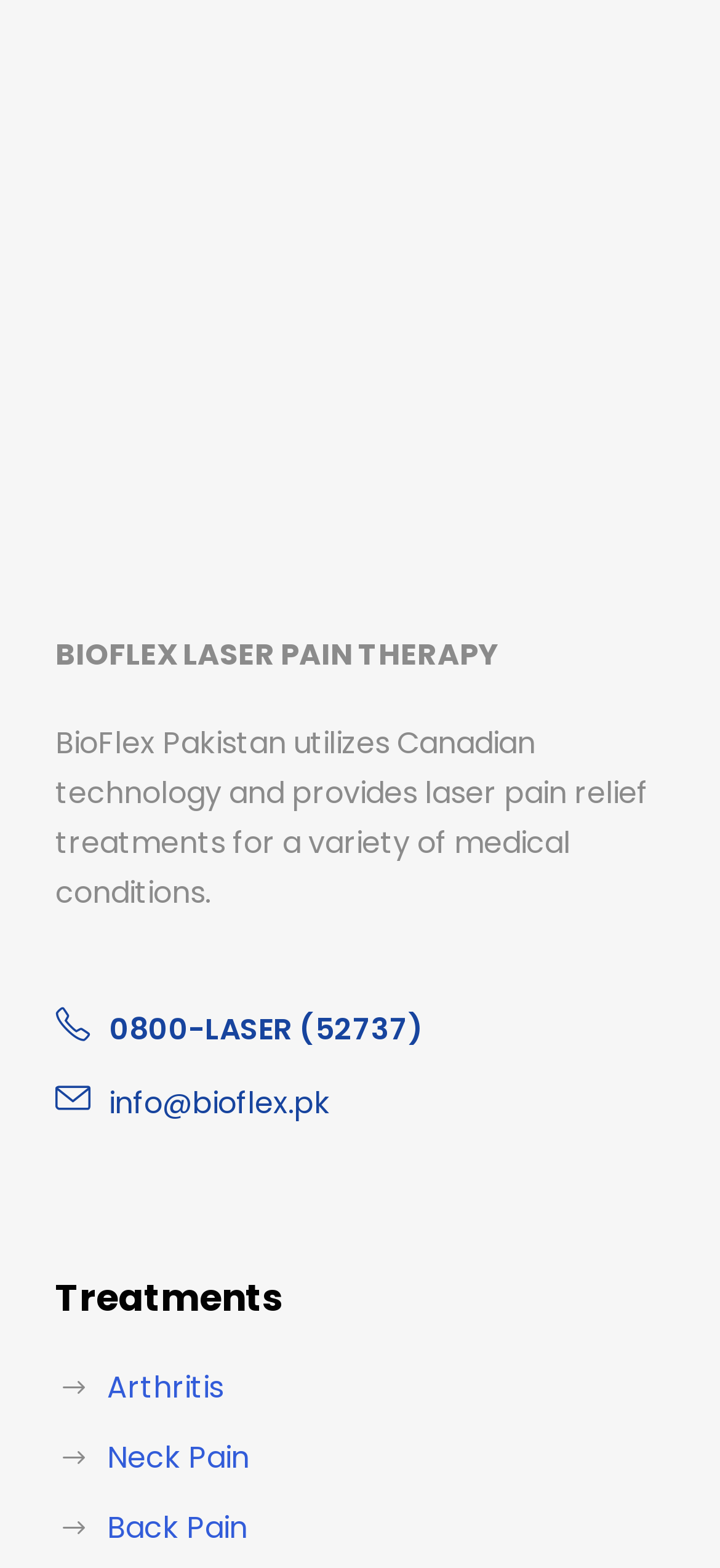Determine the bounding box coordinates of the clickable element to complete this instruction: "Send an email to inquire about laser pain relief treatments". Provide the coordinates in the format of four float numbers between 0 and 1, [left, top, right, bottom].

[0.151, 0.709, 0.459, 0.736]